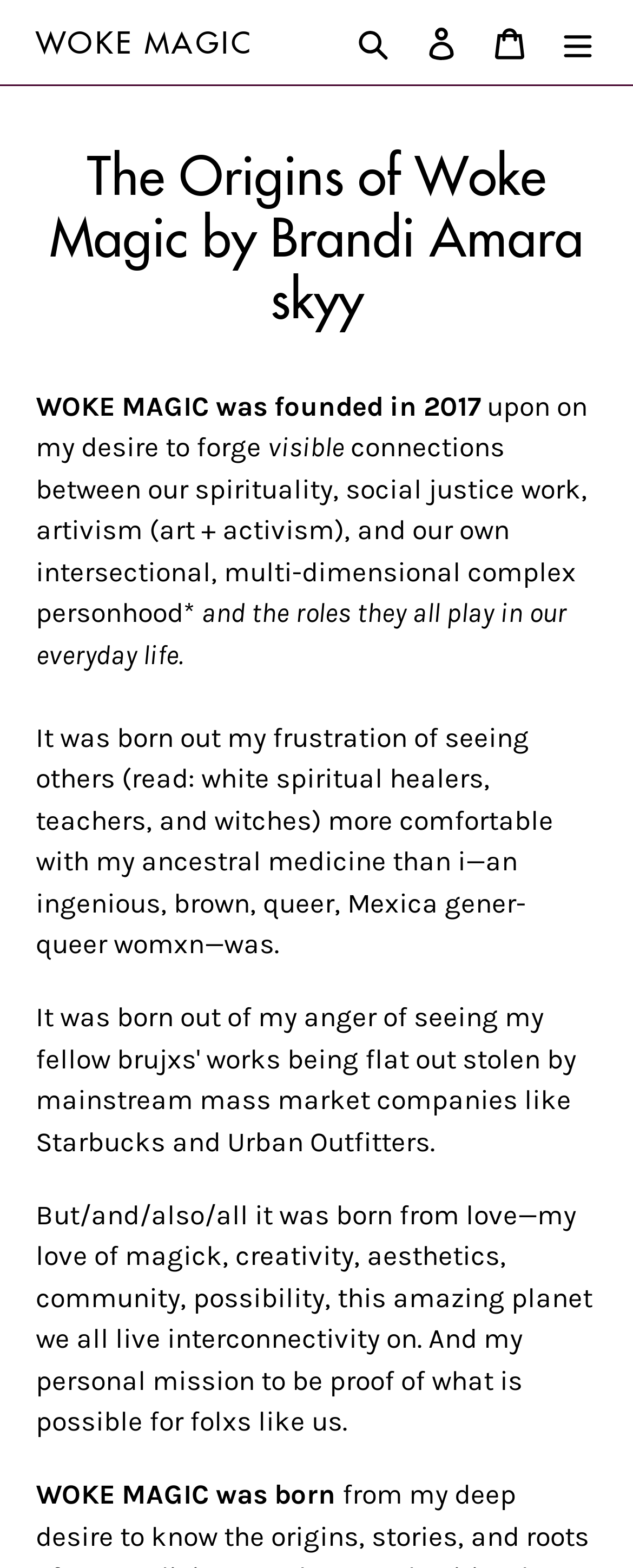Please provide a one-word or short phrase answer to the question:
What is the author's identity?

brown, queer, Mexica gener-queer womxn